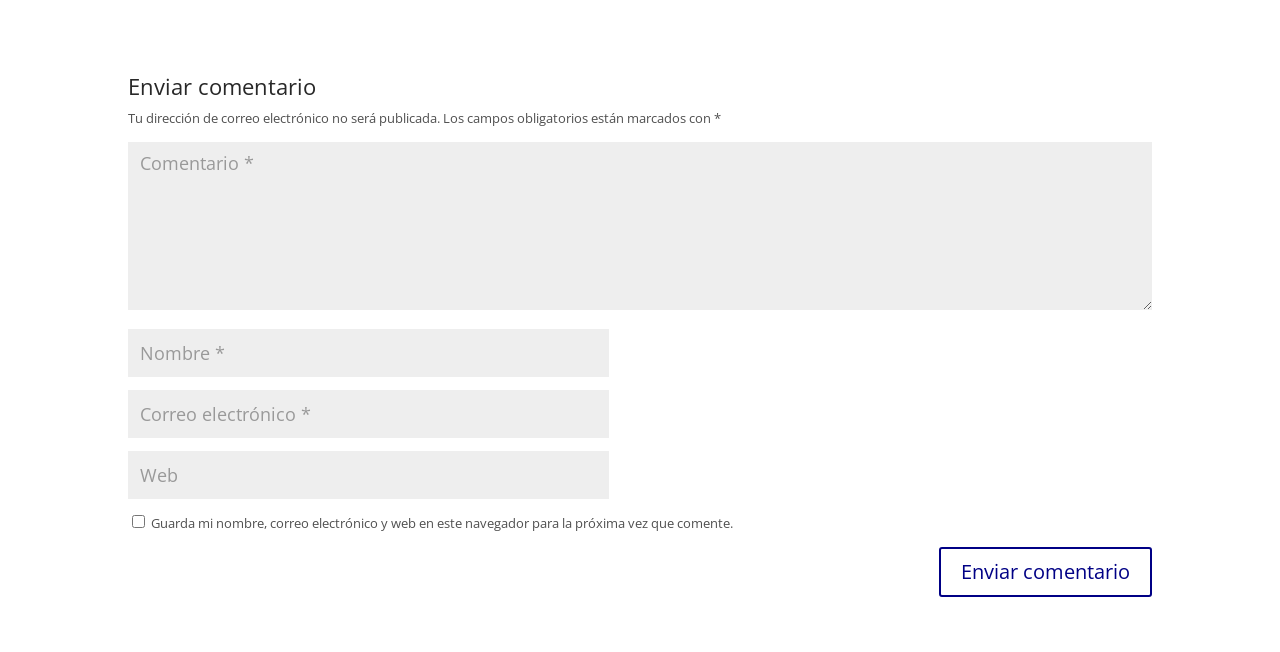From the element description: "name="submit" value="Enviar comentario"", extract the bounding box coordinates of the UI element. The coordinates should be expressed as four float numbers between 0 and 1, in the order [left, top, right, bottom].

[0.734, 0.839, 0.9, 0.916]